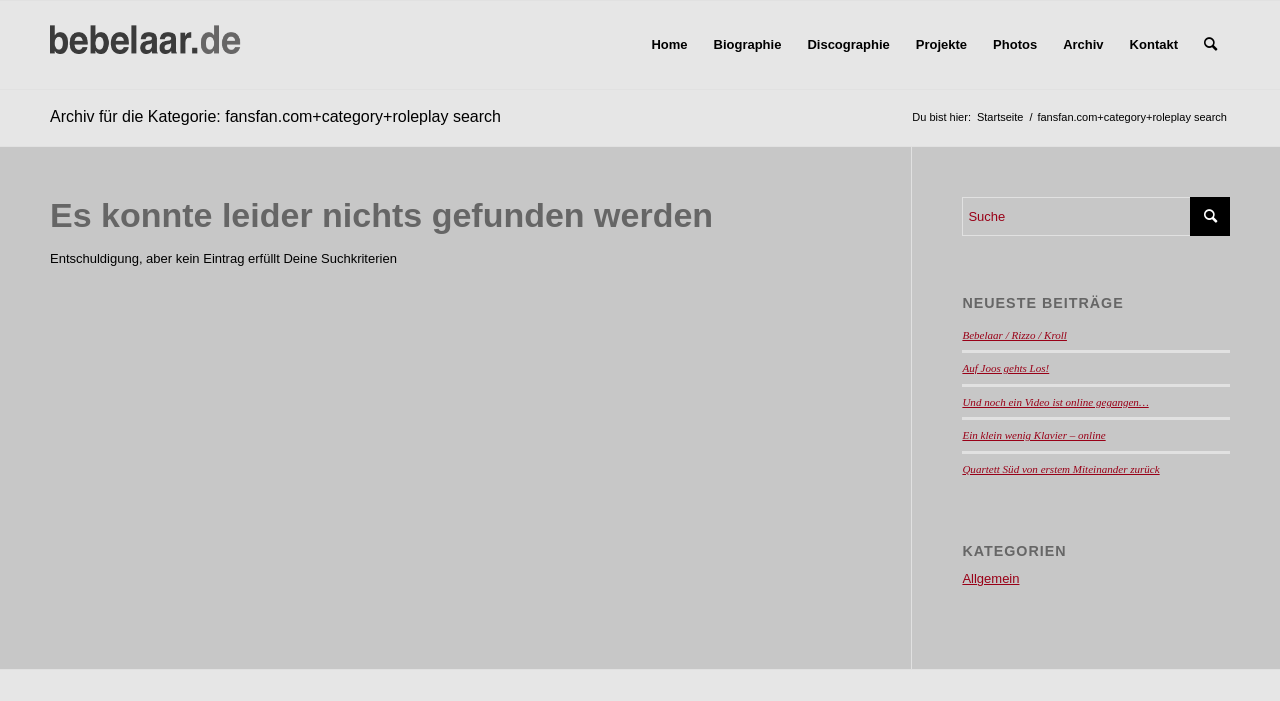Based on the element description: "Bebelaar / Rizzo / Kroll", identify the UI element and provide its bounding box coordinates. Use four float numbers between 0 and 1, [left, top, right, bottom].

[0.752, 0.469, 0.834, 0.486]